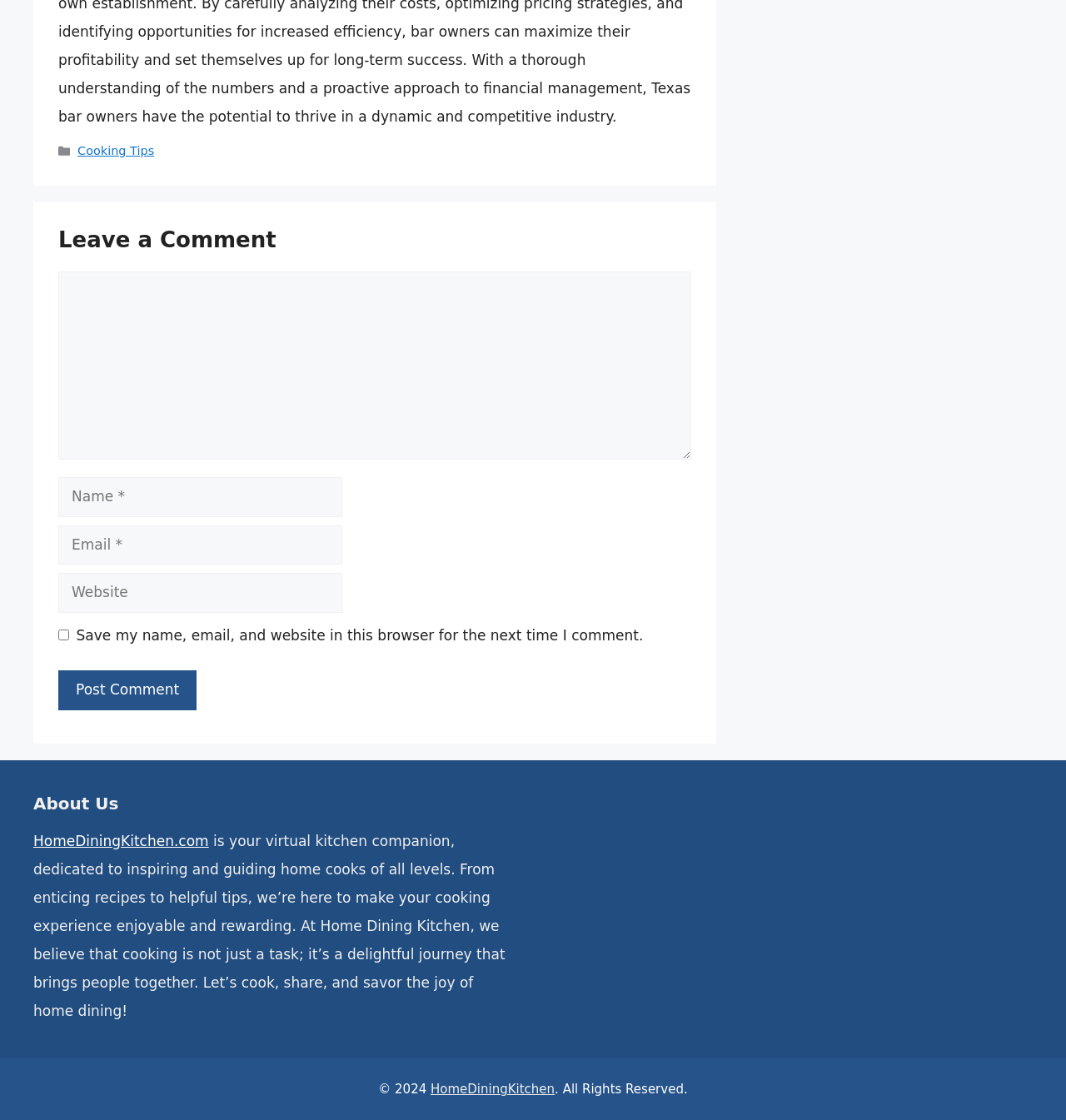Locate the bounding box coordinates of the area to click to fulfill this instruction: "Leave a comment". The bounding box should be presented as four float numbers between 0 and 1, in the order [left, top, right, bottom].

[0.055, 0.203, 0.648, 0.228]